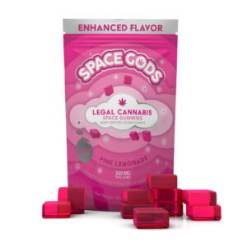How much legal cannabis do the gummies contain?
Please use the image to provide an in-depth answer to the question.

The label on the packaging indicates that the gummies contain 300 mg of legal cannabis, making it clear that they offer a fruity and enjoyable way to consume cannabis.